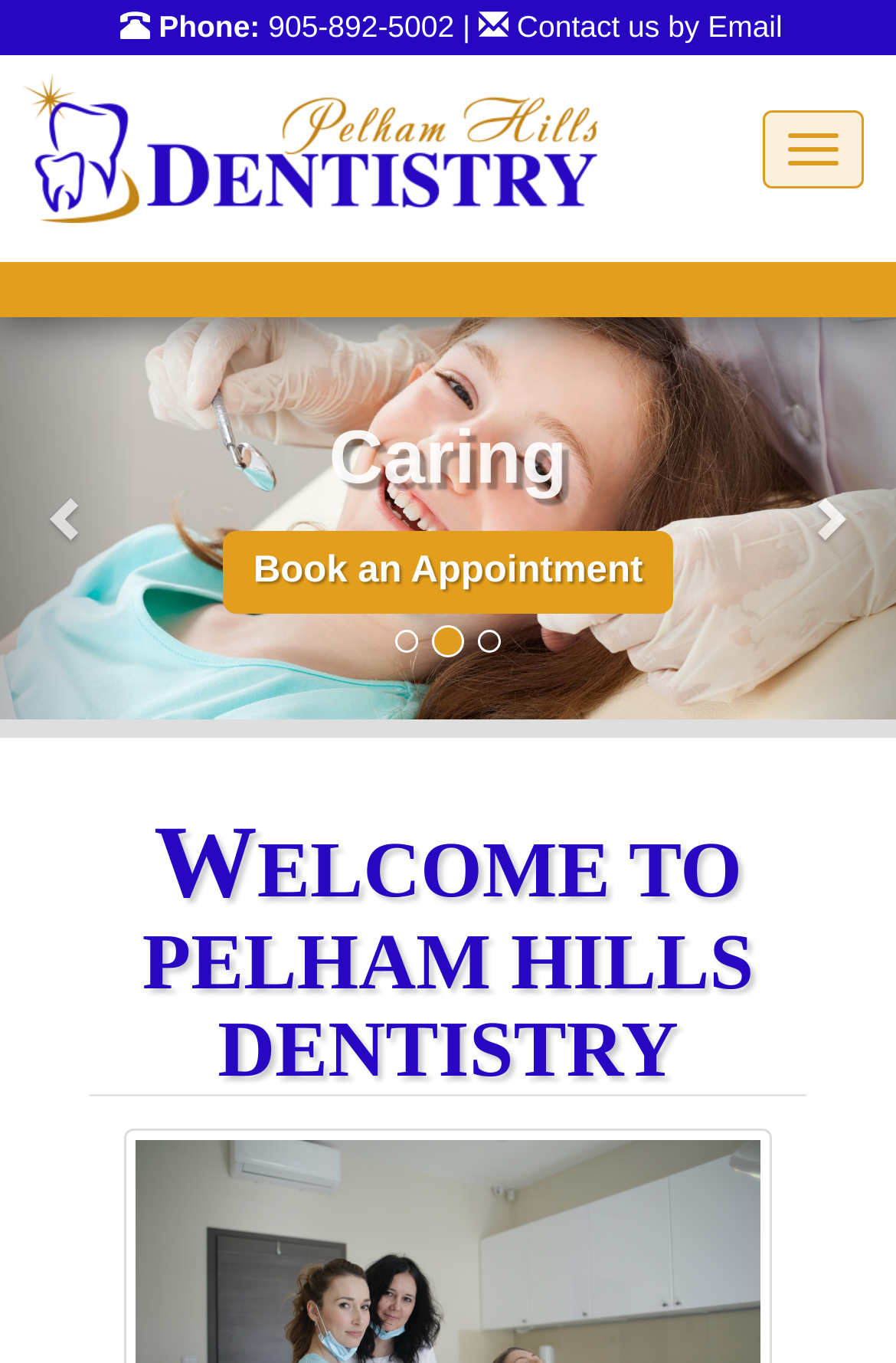Can I book an appointment online?
Answer the question in a detailed and comprehensive manner.

I found a link that says 'Book an Appointment' in the middle section of the webpage, which suggests that I can book an appointment online.